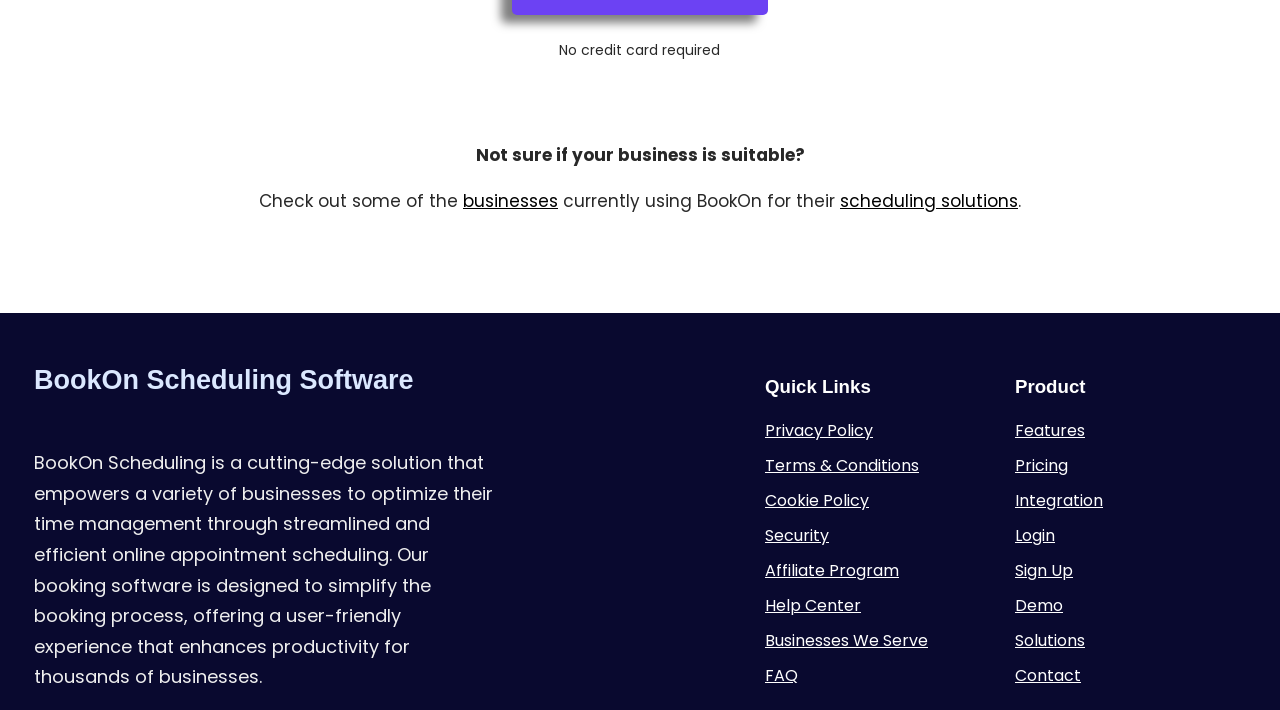Based on the element description: "alt="Send in your photos" name="Image19"", identify the bounding box coordinates for this UI element. The coordinates must be four float numbers between 0 and 1, listed as [left, top, right, bottom].

None